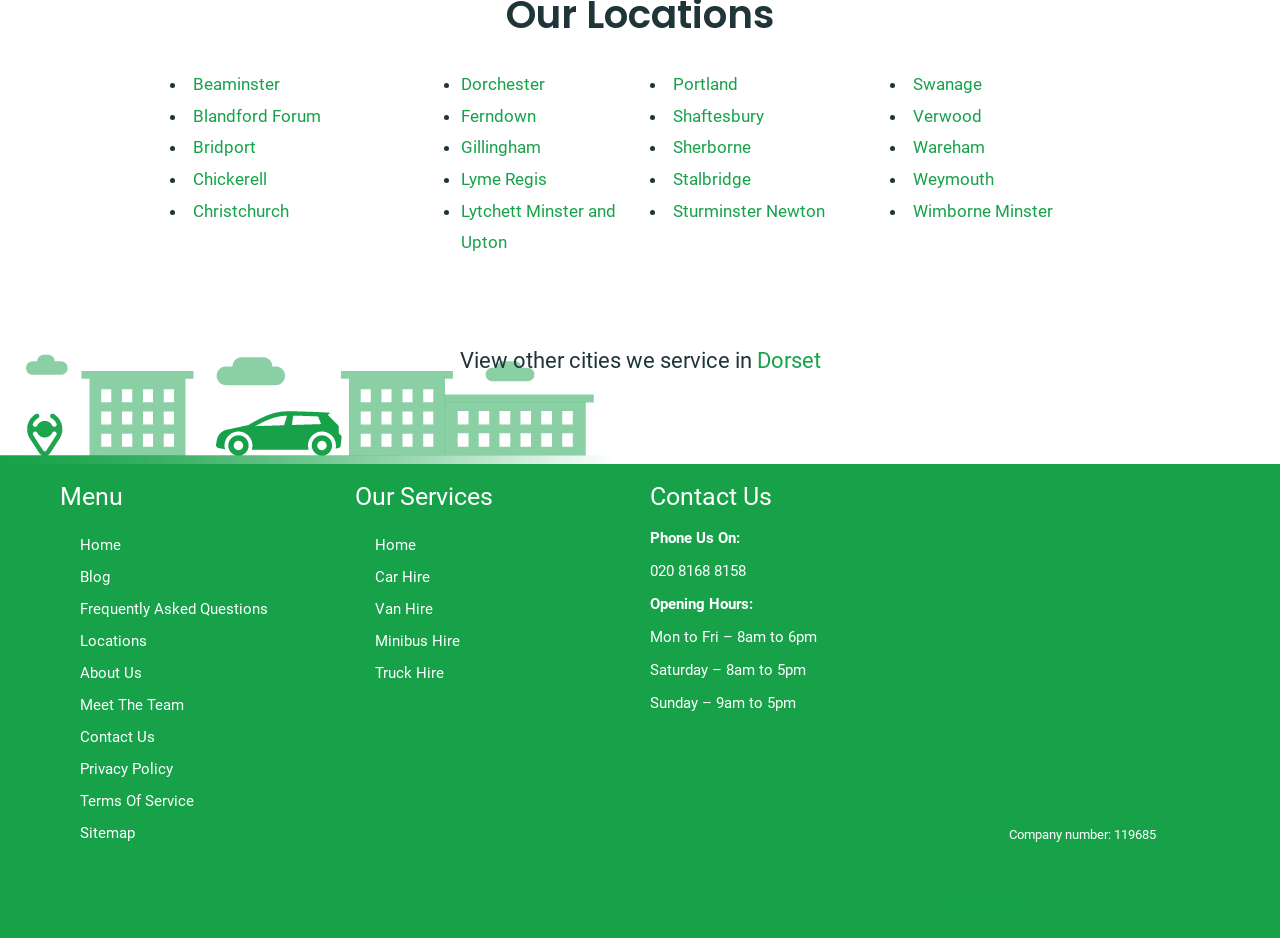Given the element description title="DMCA Compliance information for sdvh.co.uk", specify the bounding box coordinates of the corresponding UI element in the format (top-left x, top-left y, bottom-right x, bottom-right y). All values must be between 0 and 1.

[0.738, 0.584, 0.953, 0.605]